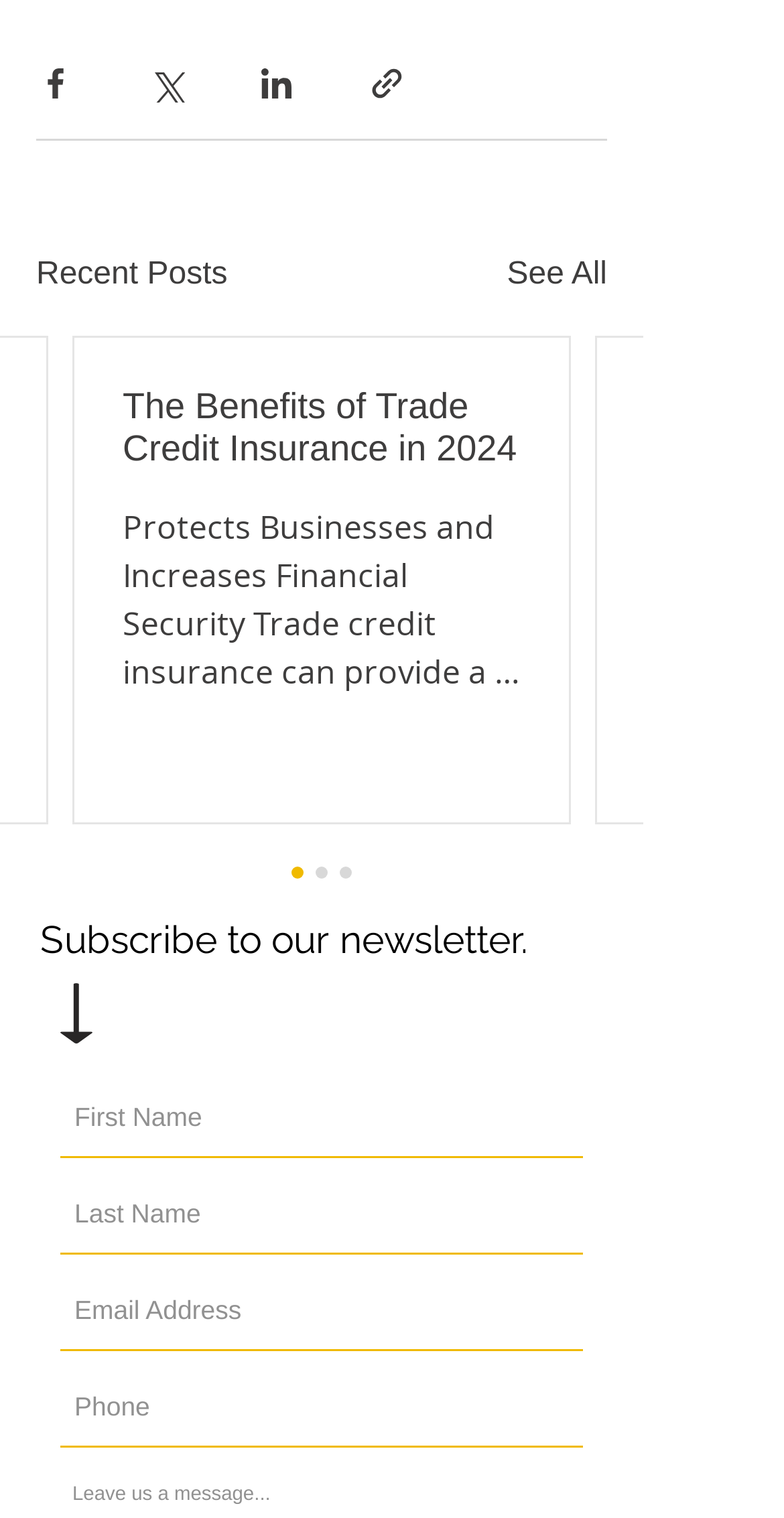Please determine the bounding box coordinates of the element to click on in order to accomplish the following task: "Enter email address". Ensure the coordinates are four float numbers ranging from 0 to 1, i.e., [left, top, right, bottom].

[0.077, 0.84, 0.744, 0.89]